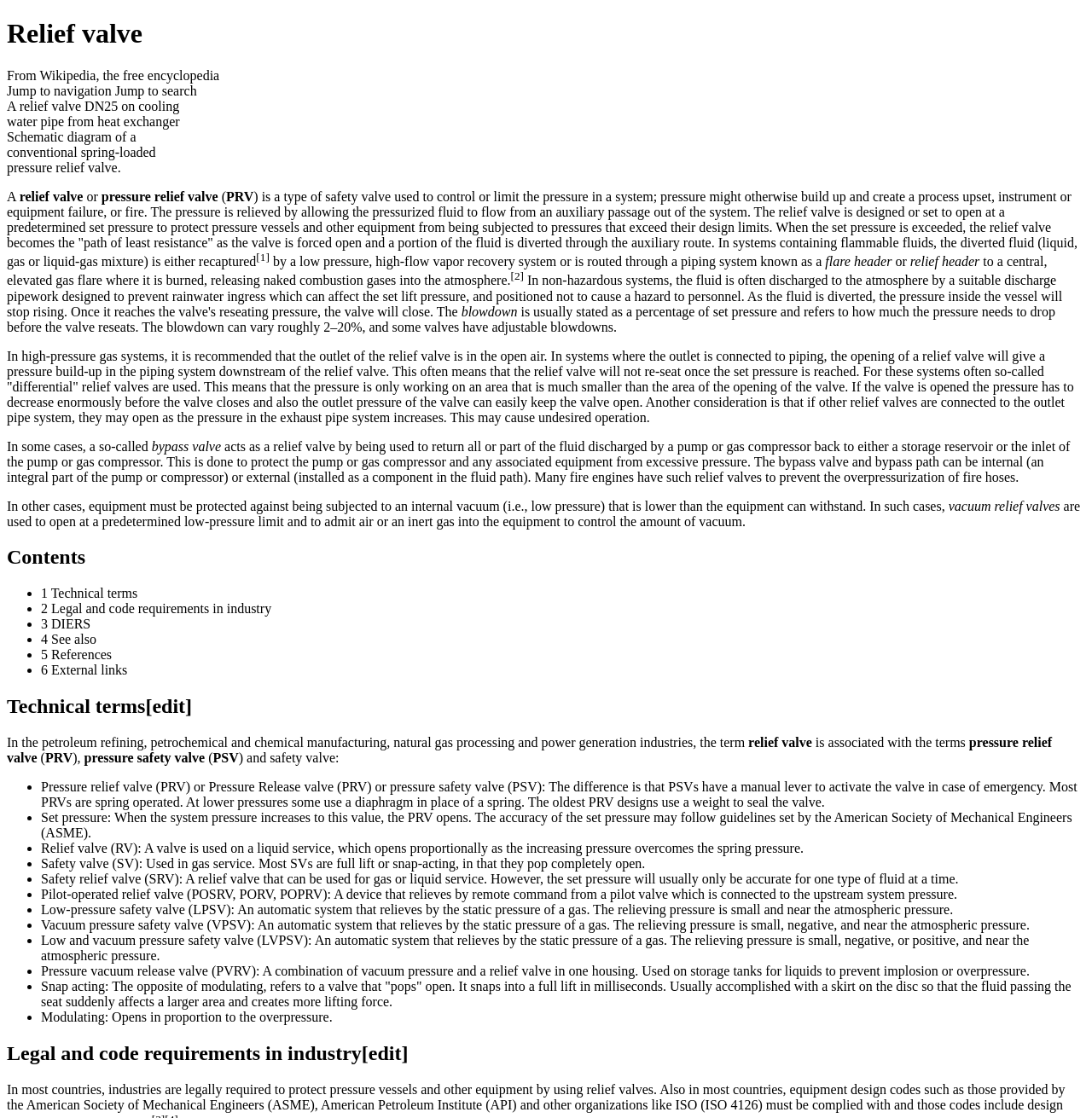Locate the bounding box coordinates of the element to click to perform the following action: 'Jump to navigation'. The coordinates should be given as four float values between 0 and 1, in the form of [left, top, right, bottom].

[0.006, 0.075, 0.102, 0.088]